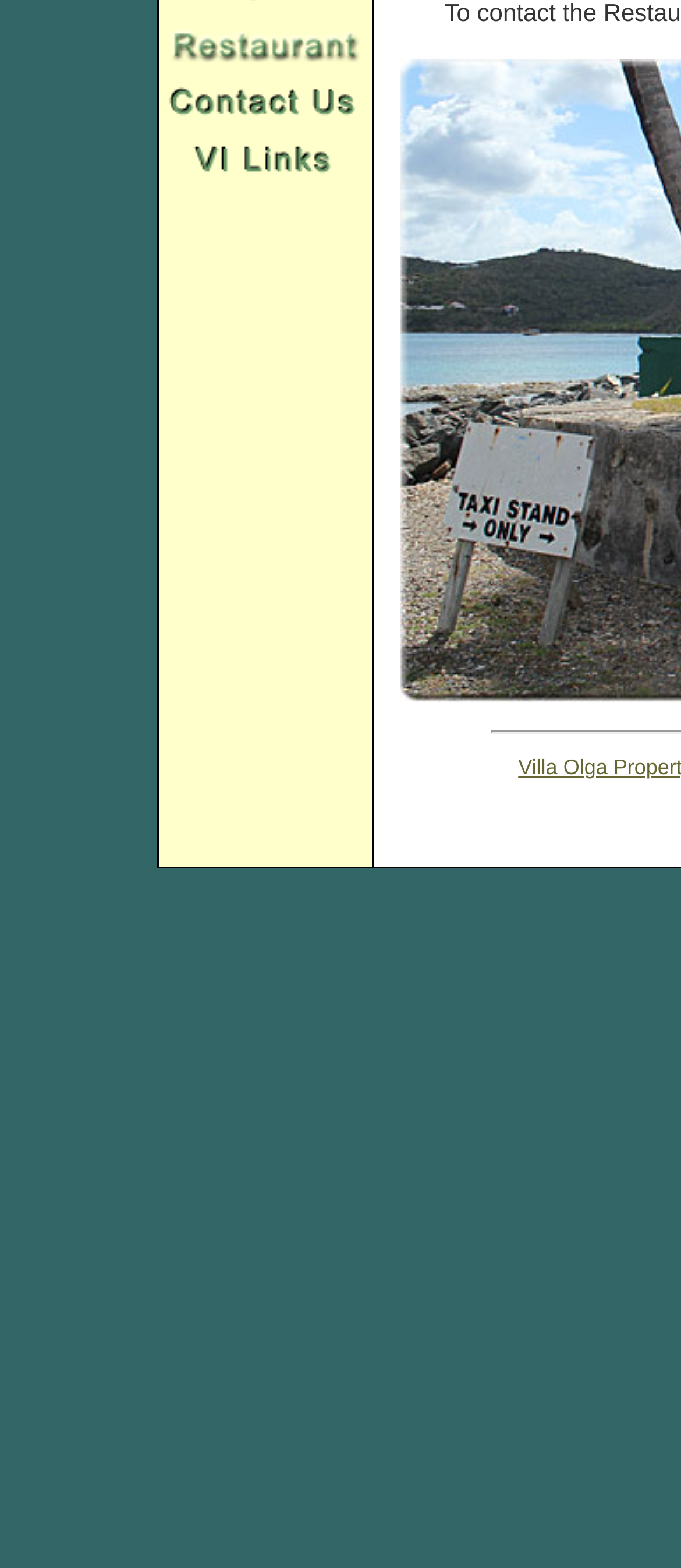Bounding box coordinates are specified in the format (top-left x, top-left y, bottom-right x, bottom-right y). All values are floating point numbers bounded between 0 and 1. Please provide the bounding box coordinate of the region this sentence describes: alt="Contact Us" name="ContactUs"

[0.235, 0.068, 0.542, 0.087]